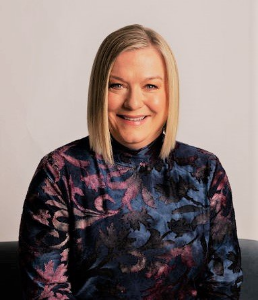Describe the image thoroughly.

The image features a smiling woman with shoulder-length blonde hair, dressed in a dark, patterned turtleneck that showcases intricate floral designs in shades of blue and purple. She appears to be seated against a neutral backdrop, which highlights her friendly demeanor. The image is likely associated with her professional role, as indicated by the text in the context, suggesting she may be affiliated with an organization. The background information points out that she is identified as Beverly Carter, a board member, emphasizing her engagement in leadership or community activities.